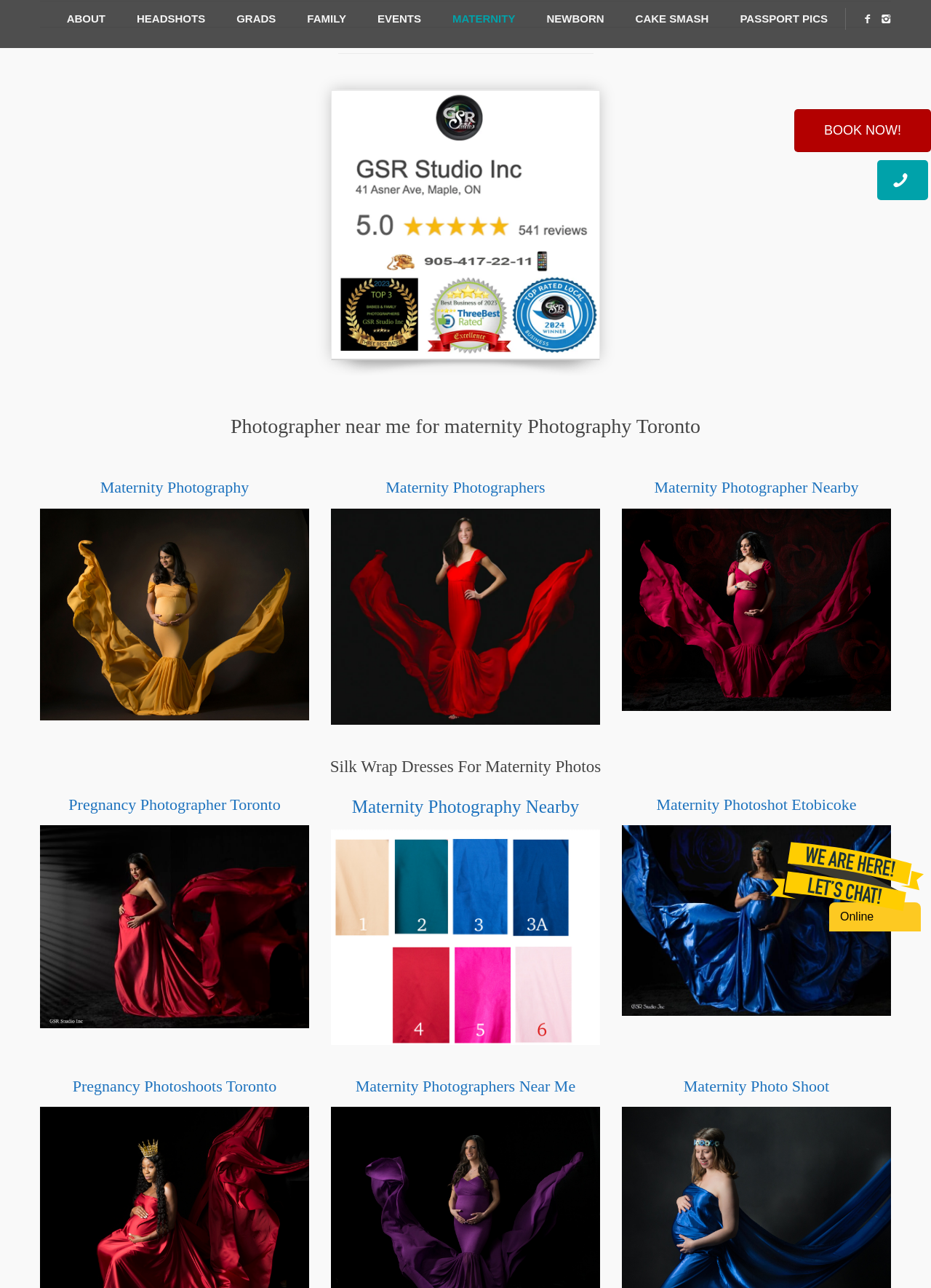Utilize the information from the image to answer the question in detail:
What is the main service offered by this photographer?

Based on the webpage, I can see that the photographer offers various services such as maternity photography, glamour photography, family photography, and siblings photography. The presence of links and headings related to maternity photography, such as 'Maternity Photography', 'Maternity Photographers', and 'Maternity Photographer Nearby', suggests that maternity photography is one of the main services offered by this photographer.